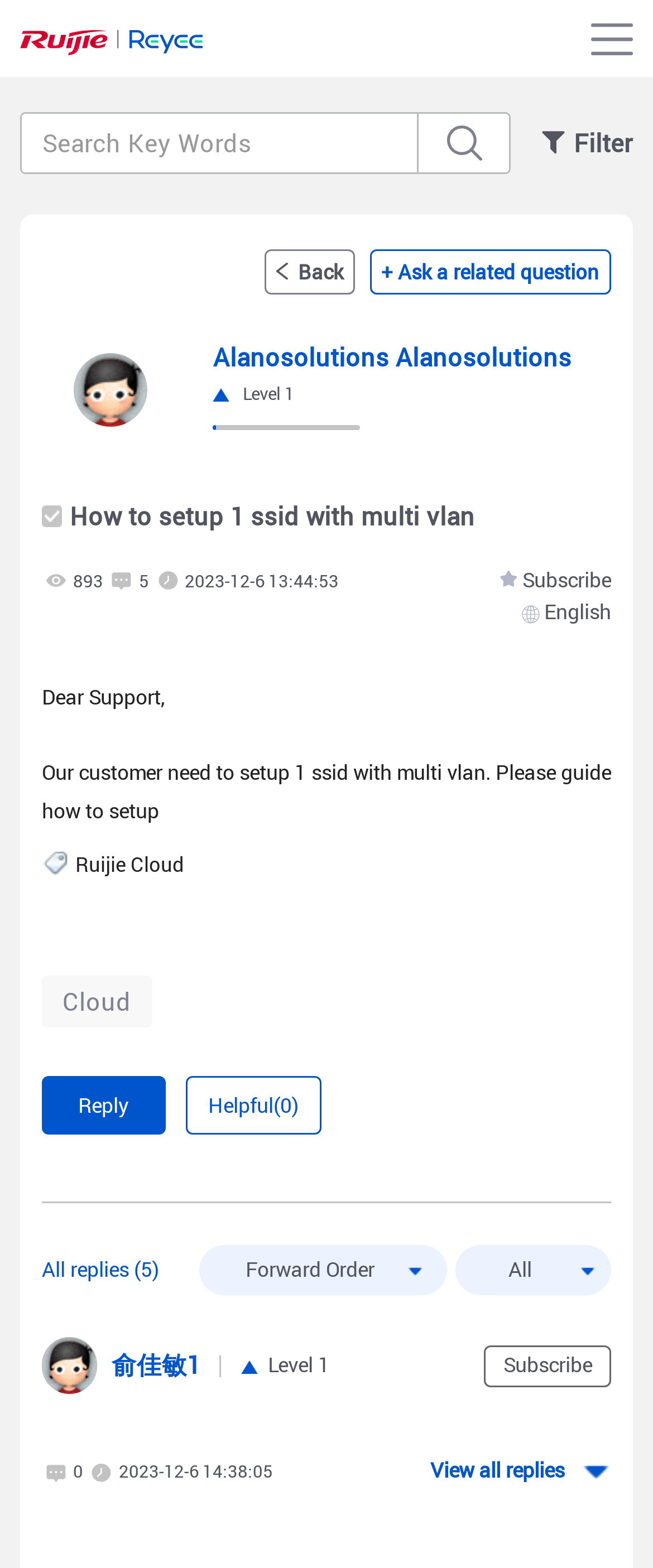Convey a detailed summary of the webpage, mentioning all key elements.

This webpage appears to be a forum or discussion board, specifically a question and answer page. At the top, there is a search bar with a button to the right, and a "Filter" link to the far right. Below this, there is a large image, followed by a link to a user's profile, "Alanosolutions Alanosolutions", with a small image to the left. 

To the right of this profile link, there is a "Level 1" label, indicating the user's level or rank. Below this, there are several links, including "Back", "+ Ask a related question", and a few others. 

The main content of the page is a question and answer section. The question is "How to setup 1 ssid with multi vlan" and is displayed prominently. Below this, there is information about the question, including the number of views (893) and the date it was posted (2023-12-6 13:44:53). 

The question itself is displayed in a table, with the text "Dear Support, Our customer need to setup 1 ssid with multi vlan. Please guide how to setup". Below this, there are several links, including "Reply", "Helpful(0)", and "All replies (5)". 

Further down the page, there are several other links and buttons, including a combobox, a "Subscribe" link, and a few others. There are also several images scattered throughout the page, including a small image to the left of the "Ruijie Cloud" text. At the very bottom of the page, there is a "View all replies" link.